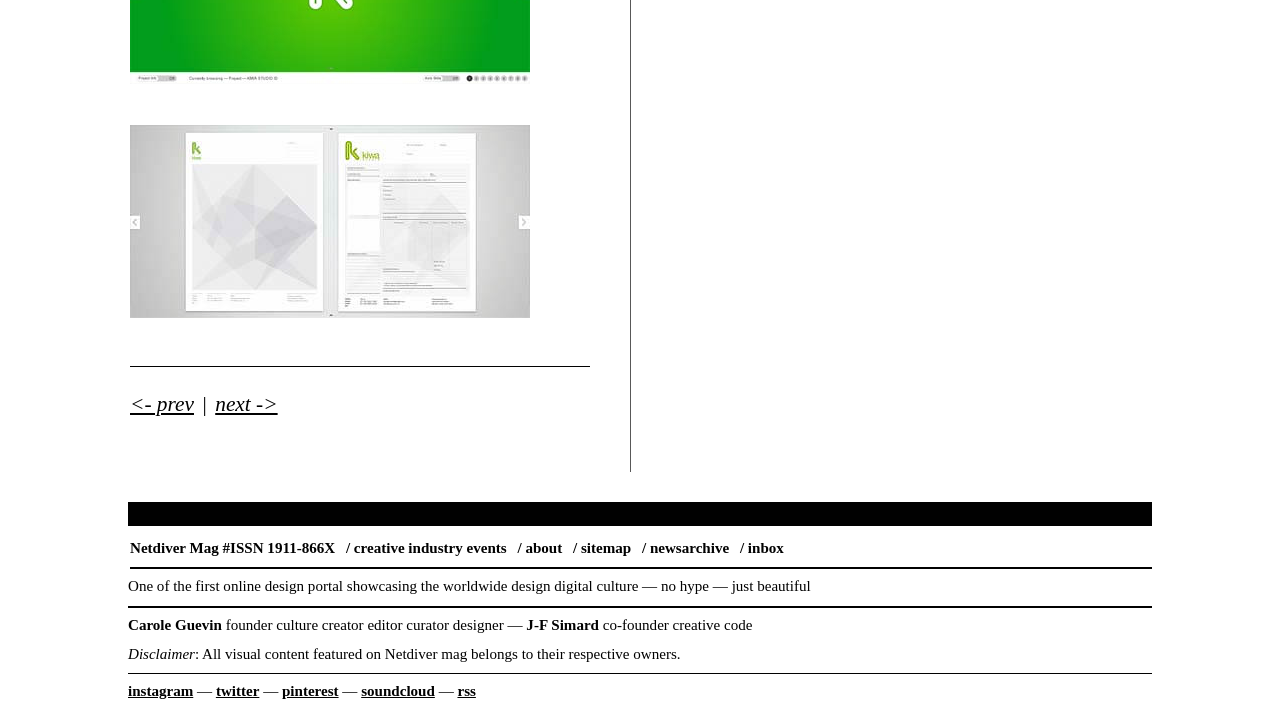Please identify the bounding box coordinates of the clickable region that I should interact with to perform the following instruction: "go to next page". The coordinates should be expressed as four float numbers between 0 and 1, i.e., [left, top, right, bottom].

[0.168, 0.55, 0.217, 0.583]